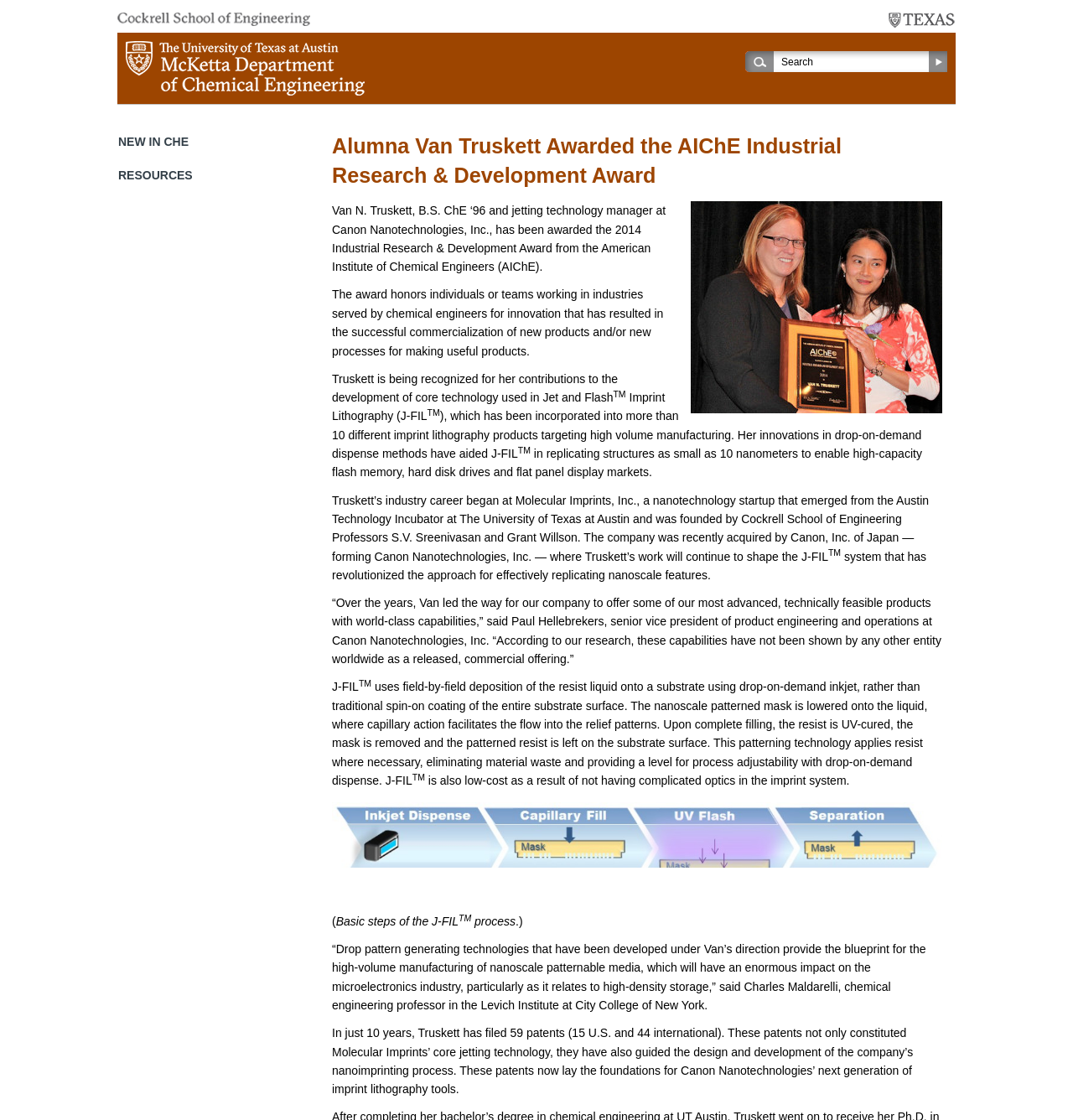Identify the bounding box coordinates for the UI element that matches this description: "input value="Search" name="s" value="Search"".

[0.728, 0.05, 0.866, 0.06]